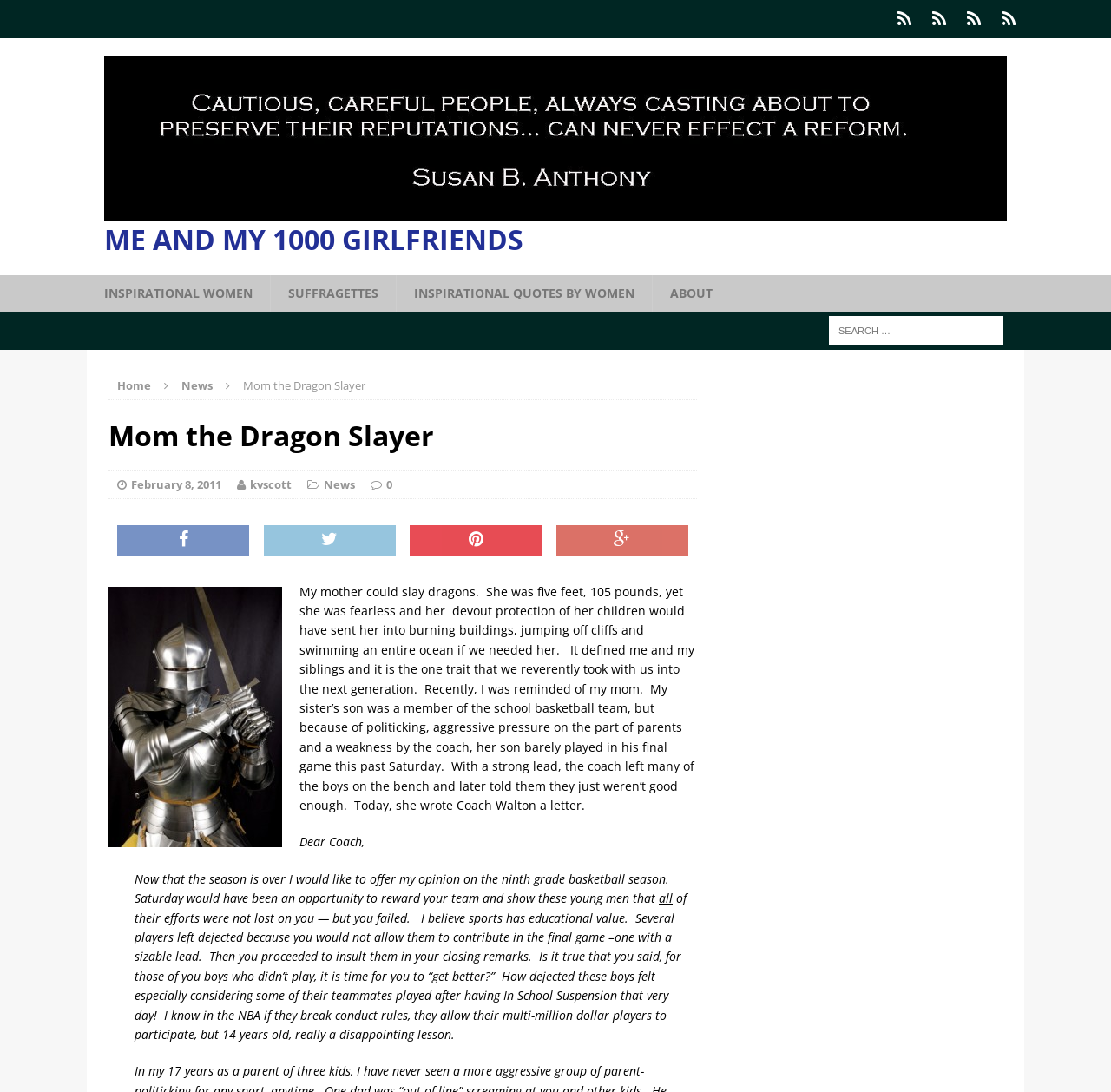Pinpoint the bounding box coordinates of the clickable element to carry out the following instruction: "read the blog post by Daniel Bauer."

None